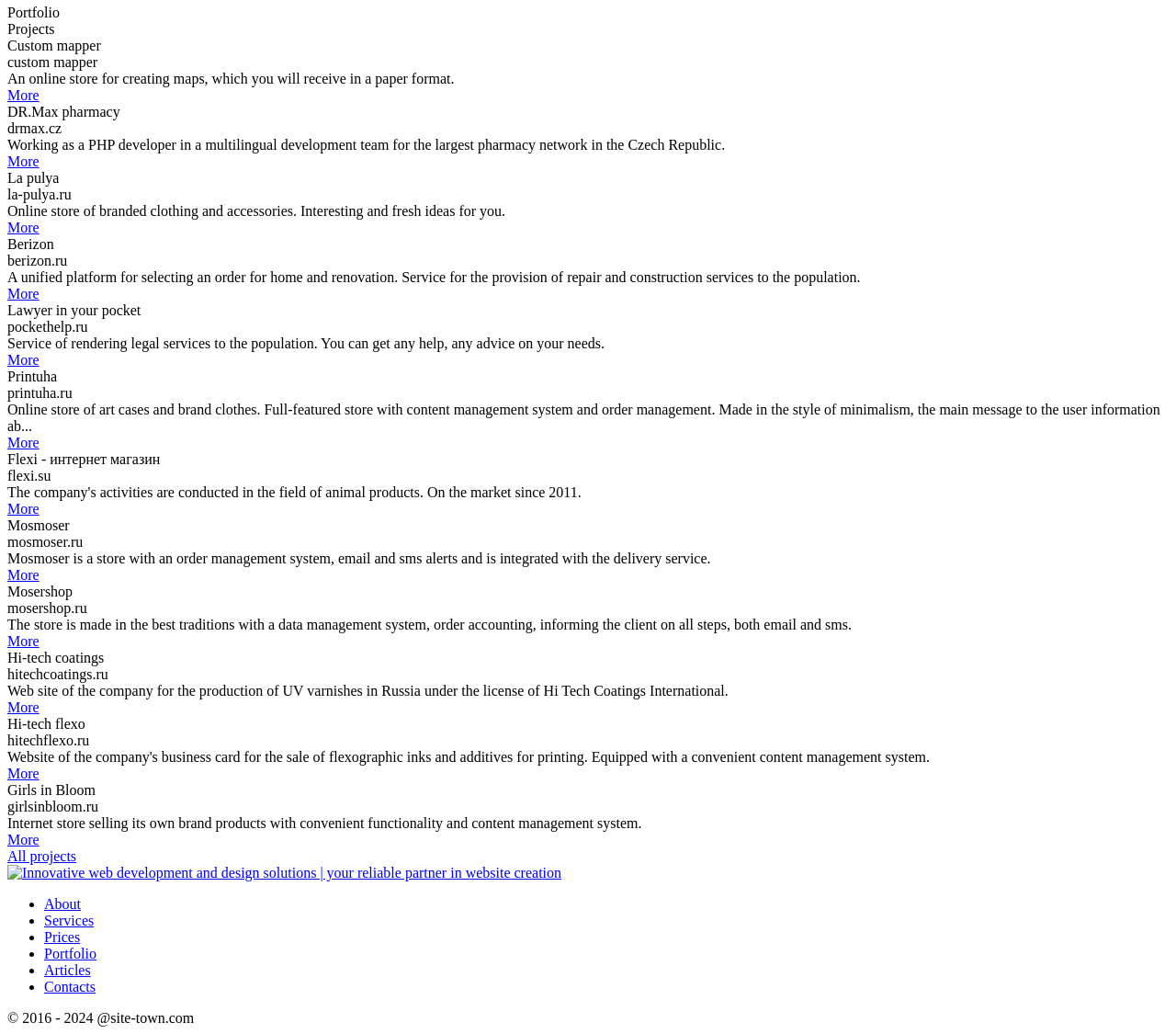Please determine the bounding box coordinates for the element that should be clicked to follow these instructions: "Learn more about 'Custom mapper'".

[0.006, 0.084, 0.033, 0.099]